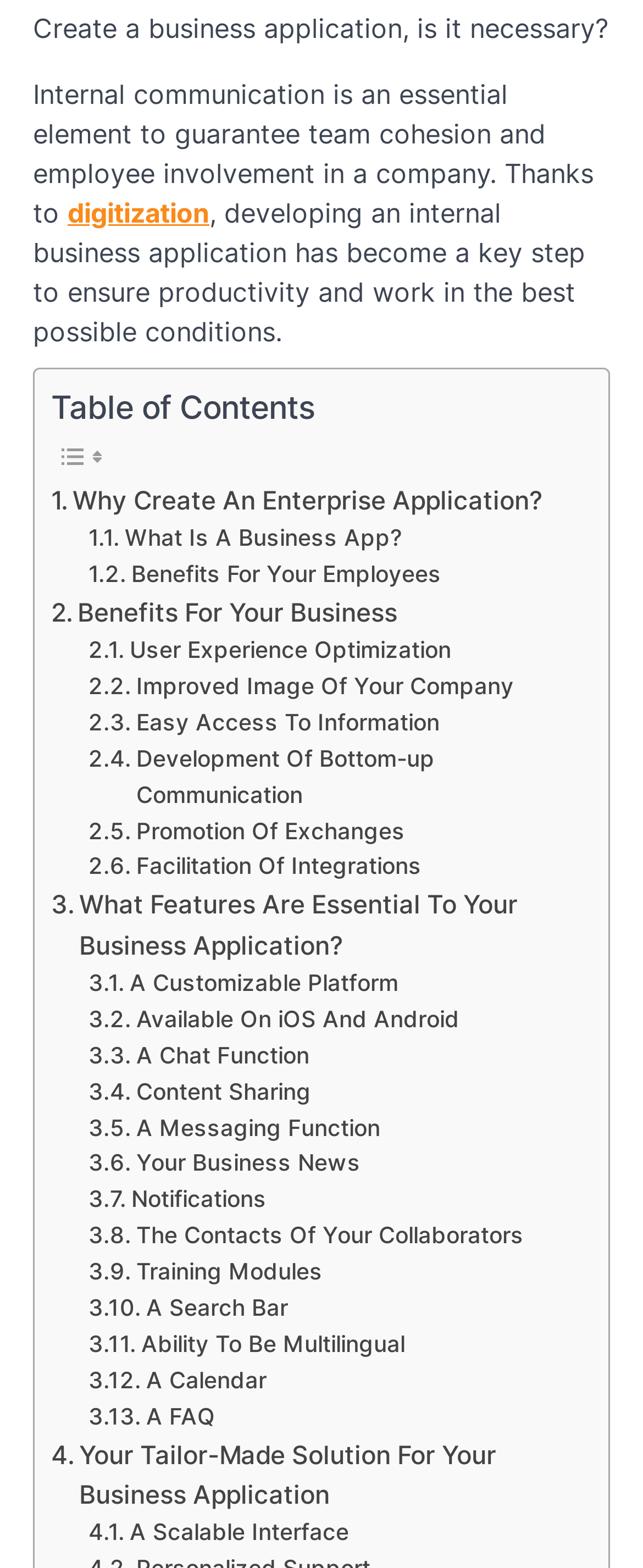Please identify the bounding box coordinates of the element's region that I should click in order to complete the following instruction: "Click on 'A Scalable Interface'". The bounding box coordinates consist of four float numbers between 0 and 1, i.e., [left, top, right, bottom].

[0.138, 0.967, 0.542, 0.99]